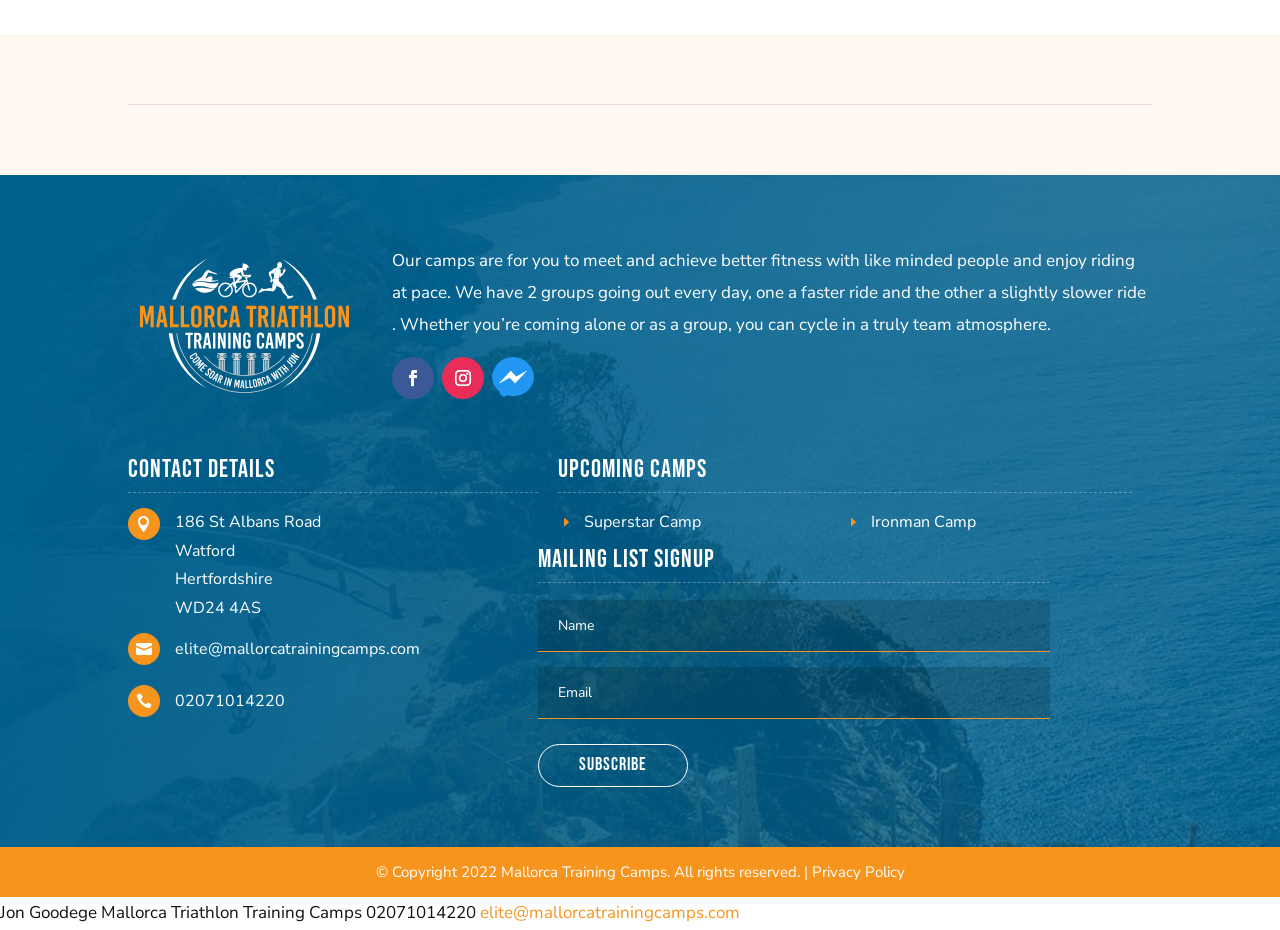What is the email address to contact Mallorca Training Camps?
Use the image to answer the question with a single word or phrase.

elite@mallorcatrainingcamps.com